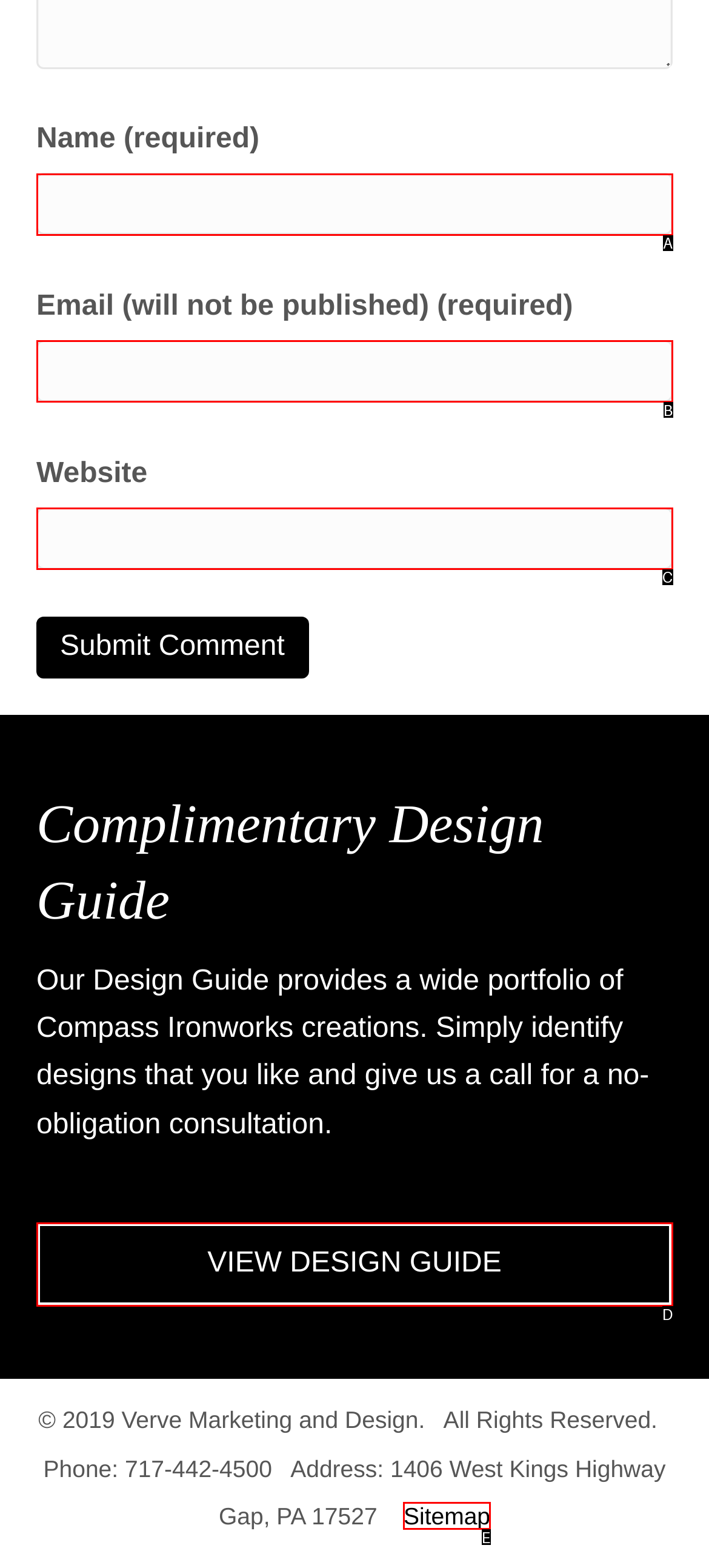Match the element description to one of the options: Sitemap
Respond with the corresponding option's letter.

E